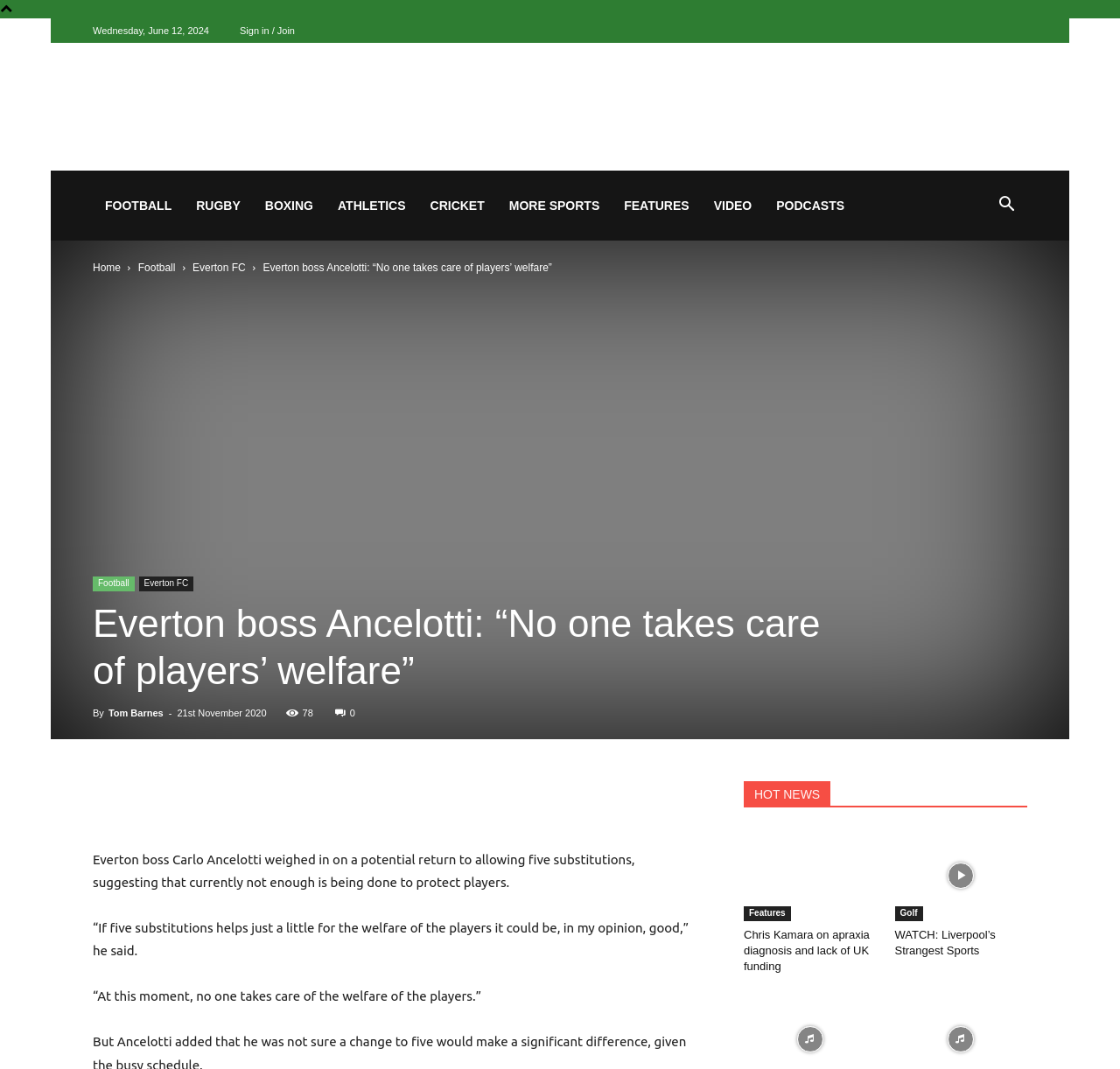Detail the various sections and features present on the webpage.

This webpage appears to be a sports news article from a website called Merseysportlive. At the top of the page, there is a date "Wednesday, June 12, 2024" and a sign-in/join link accompanied by the Merseysportlive logo. Below this, there are several links to different sports categories, including FOOTBALL, RUGBY, BOXING, ATHLETICS, CRICKET, and MORE SPORTS.

The main content of the page is an article about Everton boss Carlo Ancelotti's comments on allowing five substitutions in football to protect player welfare. The article title "Everton boss Ancelotti: “No one takes care of players’ welfare”" is displayed prominently, along with the author's name "Tom Barnes" and the publication date "21st November 2020". The article text is divided into three paragraphs, with the first paragraph summarizing Ancelotti's comments and the subsequent paragraphs quoting him directly.

To the right of the article, there is a section with several links to other news articles, including "HOT NEWS" and "Chris Kamara on apraxia diagnosis and lack of UK funding". There are also several social media links and an image of Chris Kamara.

At the bottom of the page, there are more links to other sports categories, including GOLF, and a video link "WATCH: Liverpool’s Strangest Sports". Overall, the webpage has a clean and organized layout, with clear headings and concise text.